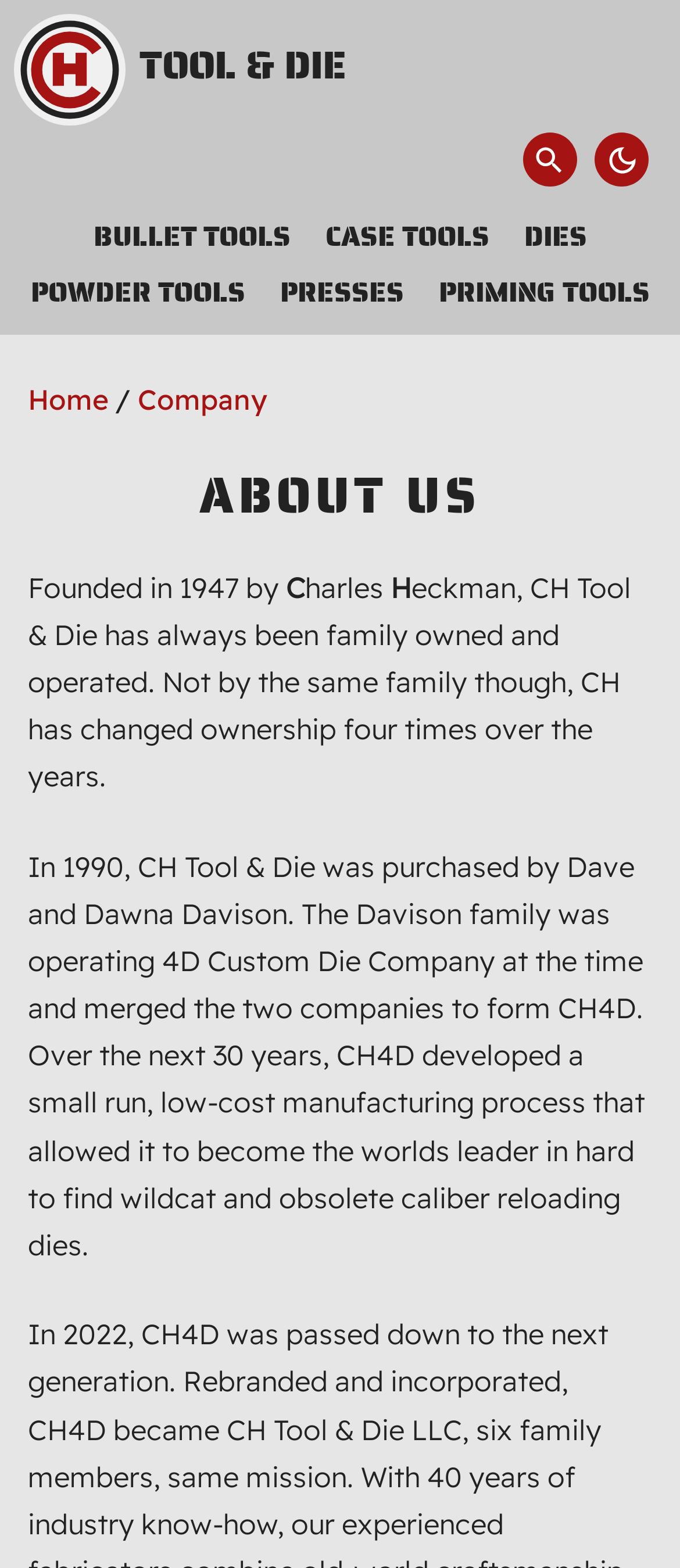Identify the bounding box coordinates for the UI element described as follows: "TOOL & DIE". Ensure the coordinates are four float numbers between 0 and 1, formatted as [left, top, right, bottom].

[0.021, 0.009, 0.185, 0.08]